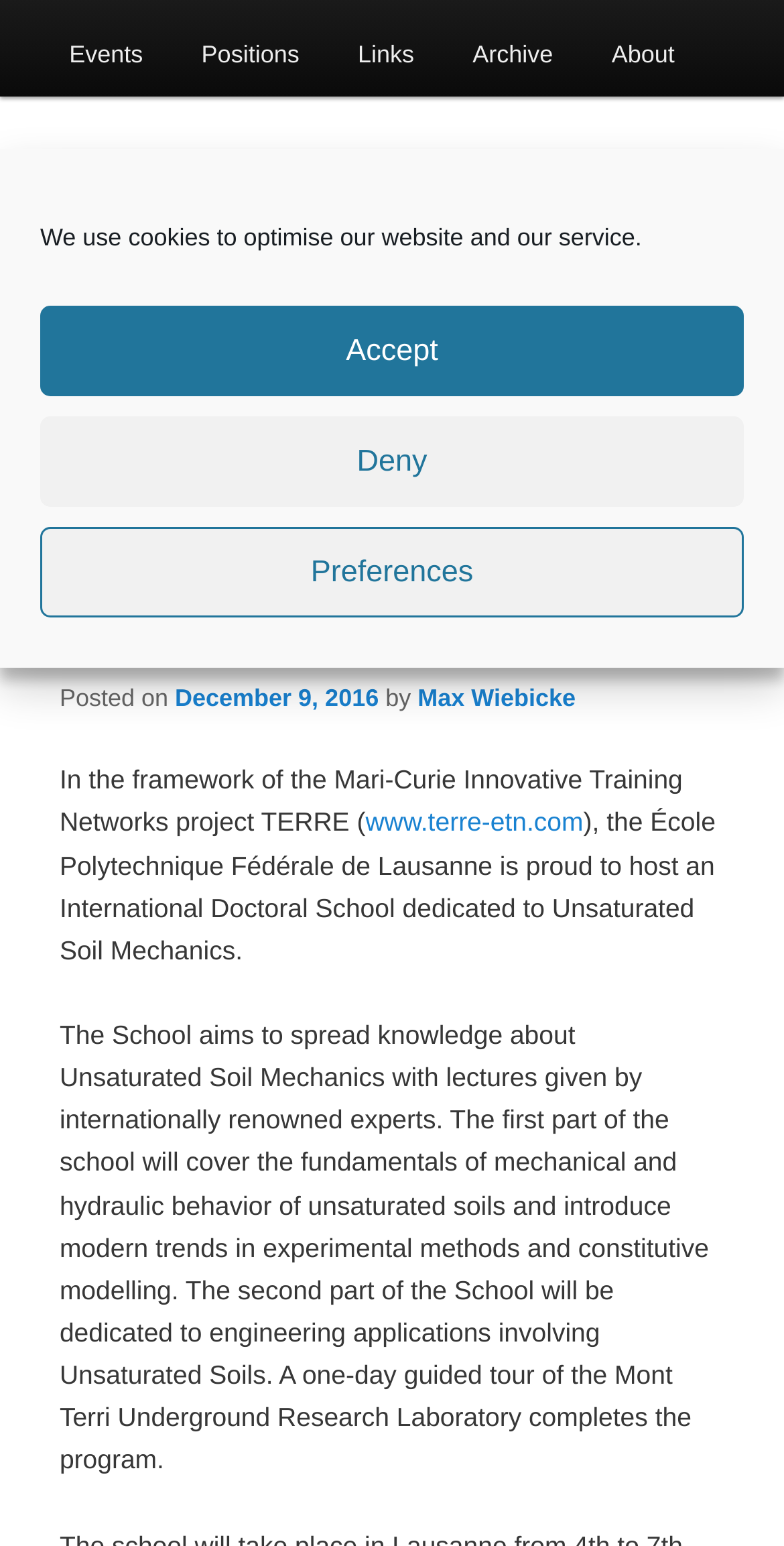Determine the bounding box of the UI component based on this description: "← Previous". The bounding box coordinates should be four float values between 0 and 1, i.e., [left, top, right, bottom].

[0.615, 0.106, 0.785, 0.124]